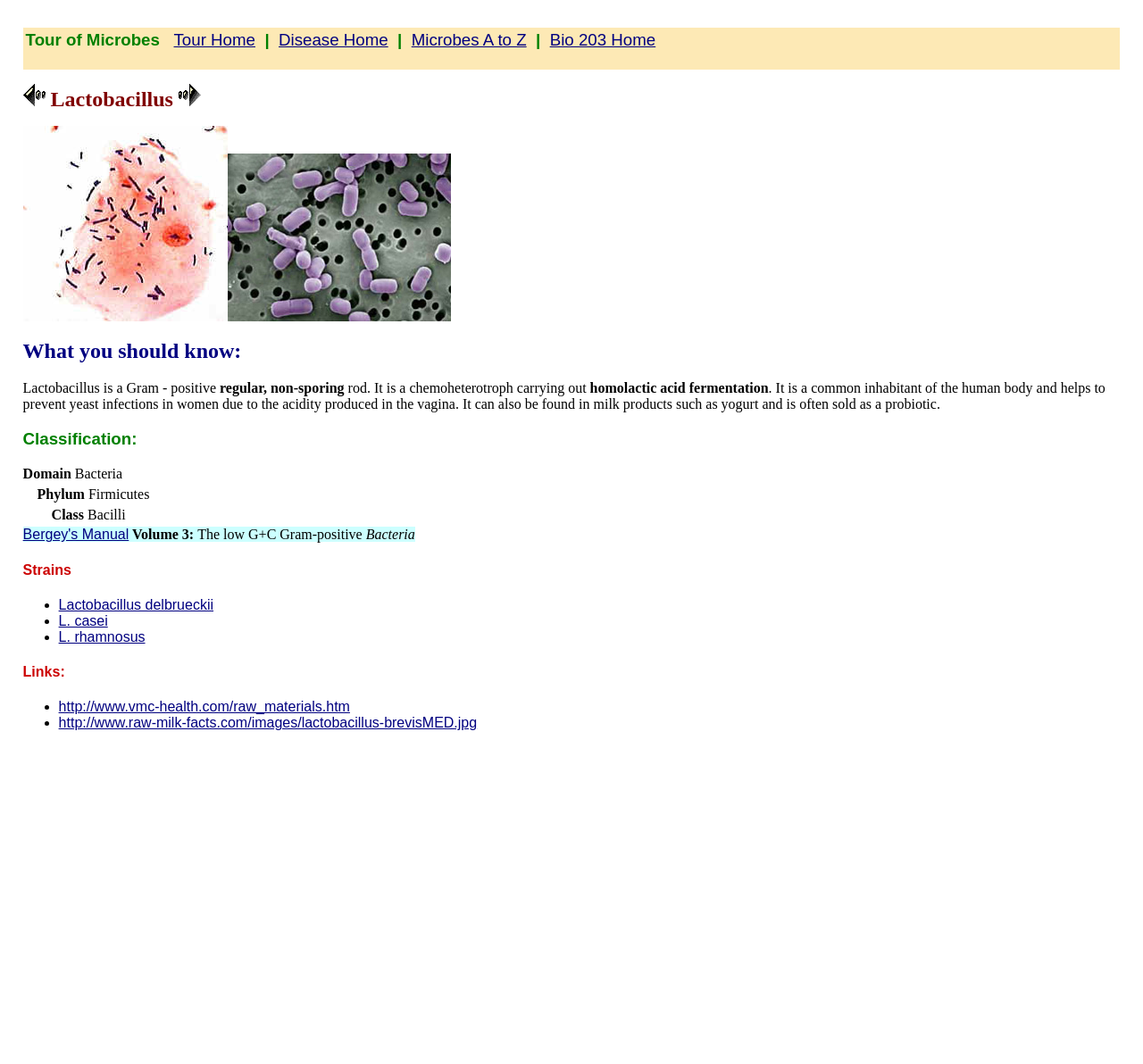What is the function of Lactobacillus in the human body?
Could you answer the question with a detailed and thorough explanation?

According to the webpage, Lactobacillus helps to prevent yeast infections in women due to the acidity produced in the vagina, indicating that one of its functions in the human body is to prevent yeast infections.